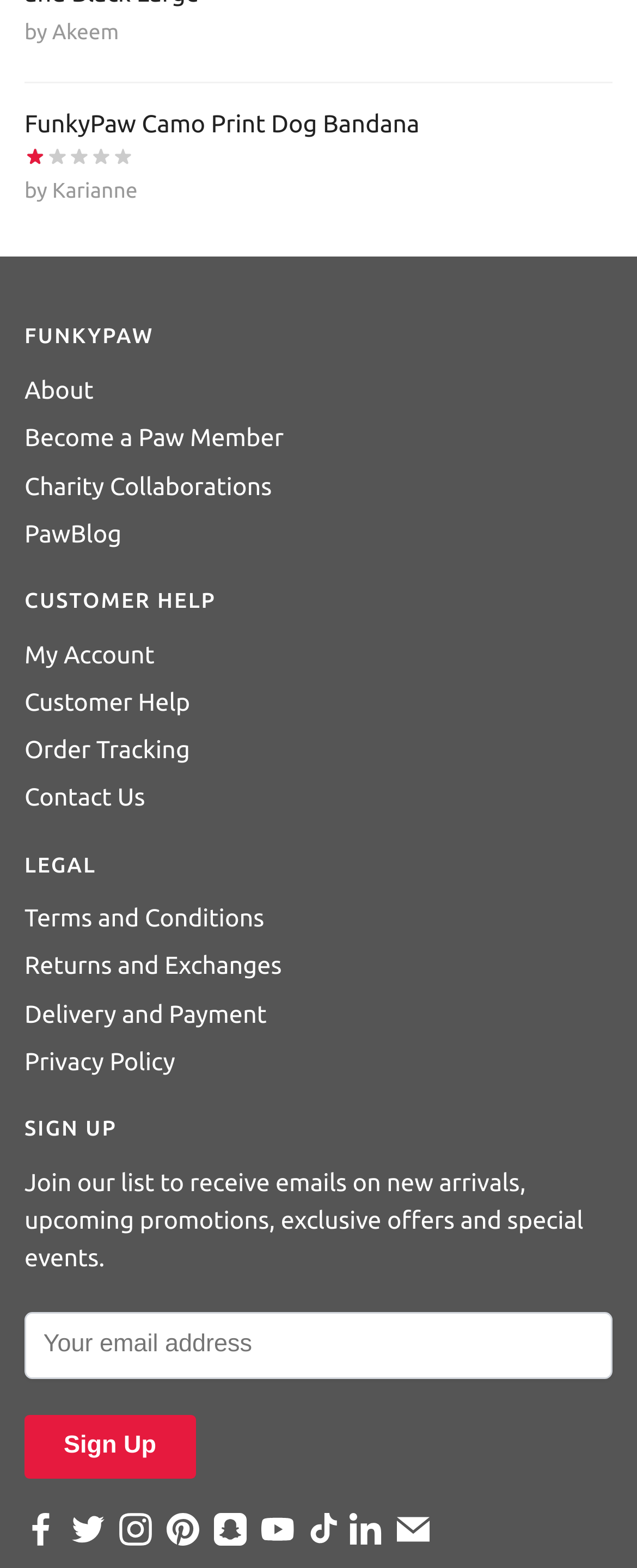What is the purpose of the textbox at the bottom of the page?
Based on the image, provide a one-word or brief-phrase response.

To enter email address